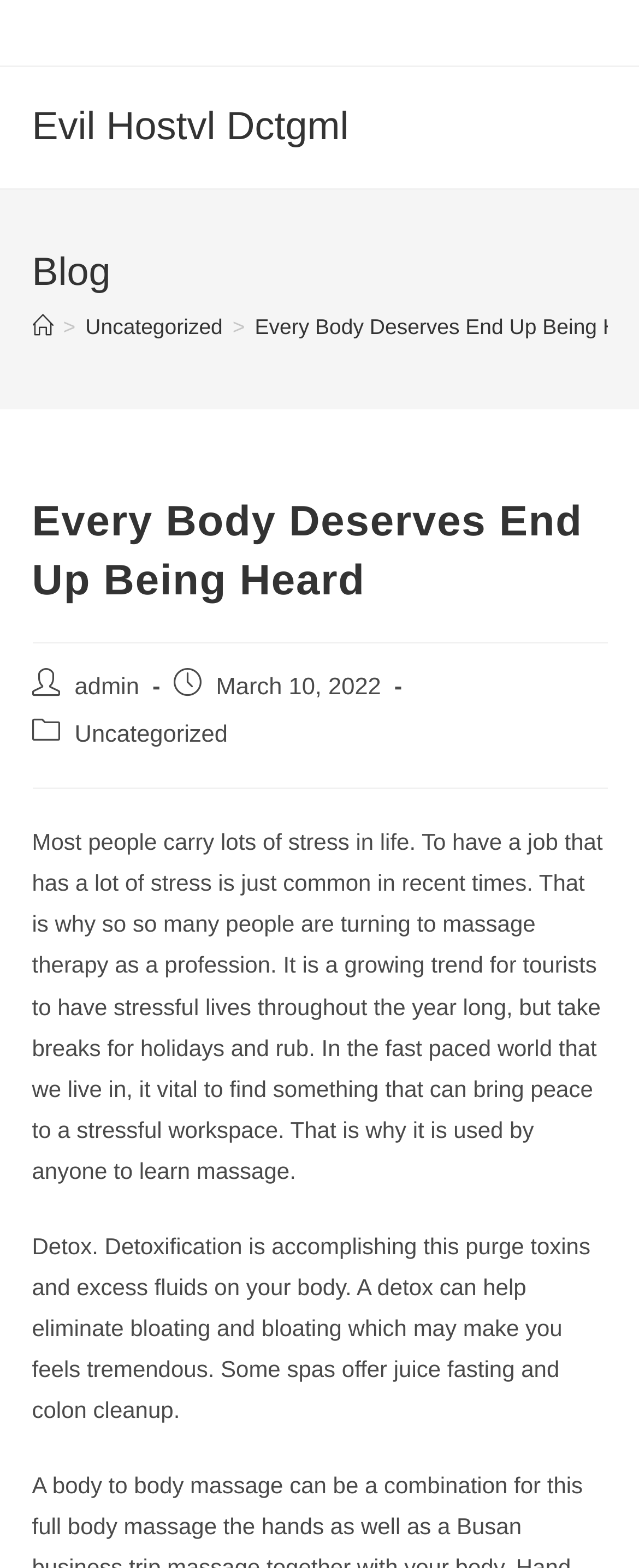Give a short answer using one word or phrase for the question:
What is the category of the post?

Uncategorized